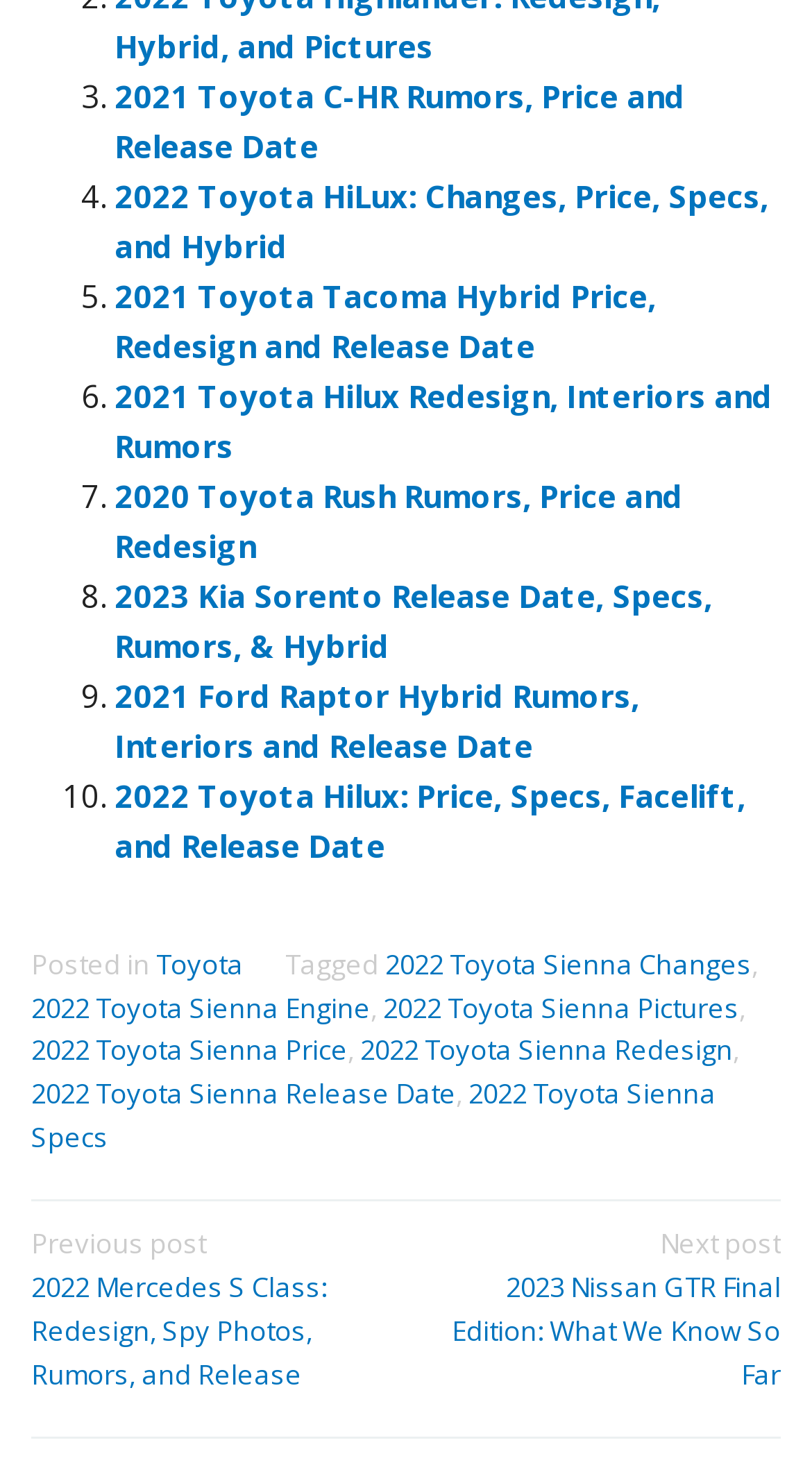Determine the bounding box coordinates for the UI element described. Format the coordinates as (top-left x, top-left y, bottom-right x, bottom-right y) and ensure all values are between 0 and 1. Element description: 2022 Toyota Sienna Engine

[0.038, 0.671, 0.456, 0.697]